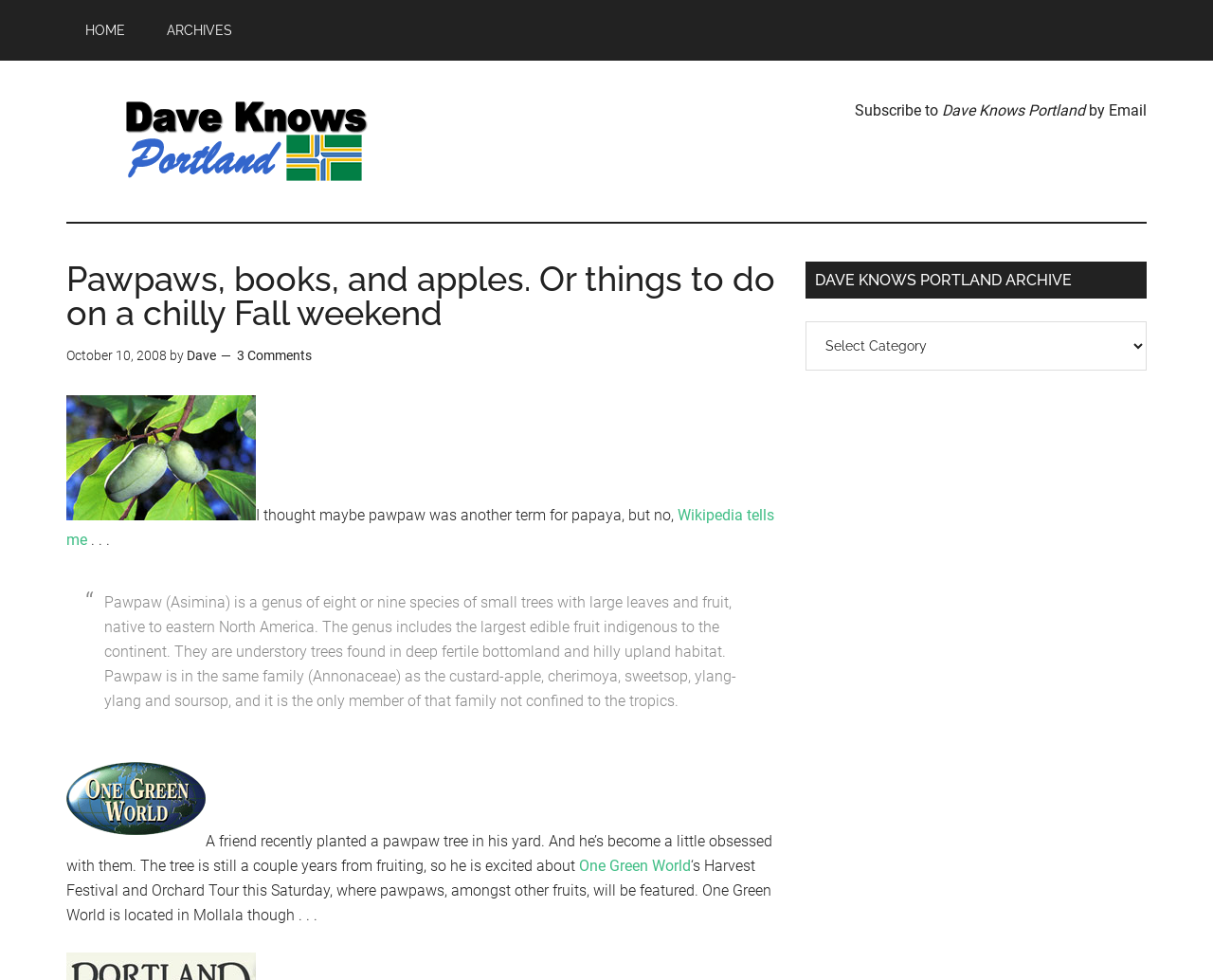What is the name of the festival mentioned in the blog post?
Using the information presented in the image, please offer a detailed response to the question.

The name of the festival is mentioned in the text which states 'One Green World’s Harvest Festival and Orchard Tour this Saturday, where pawpaws, amongst other fruits, will be featured'.